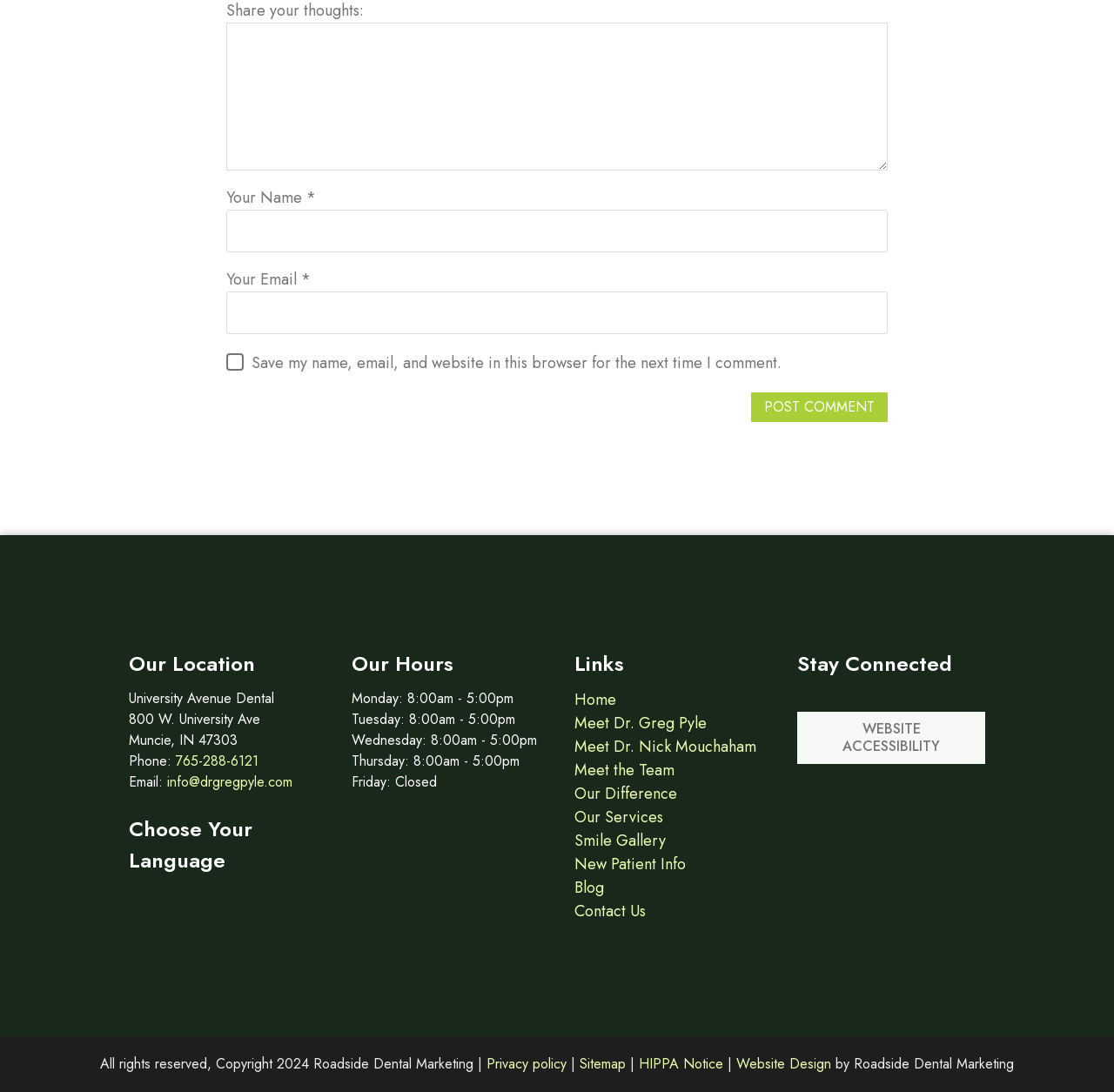What is the purpose of the textbox with 'Share your thoughts:' label?
By examining the image, provide a one-word or phrase answer.

Leave a comment